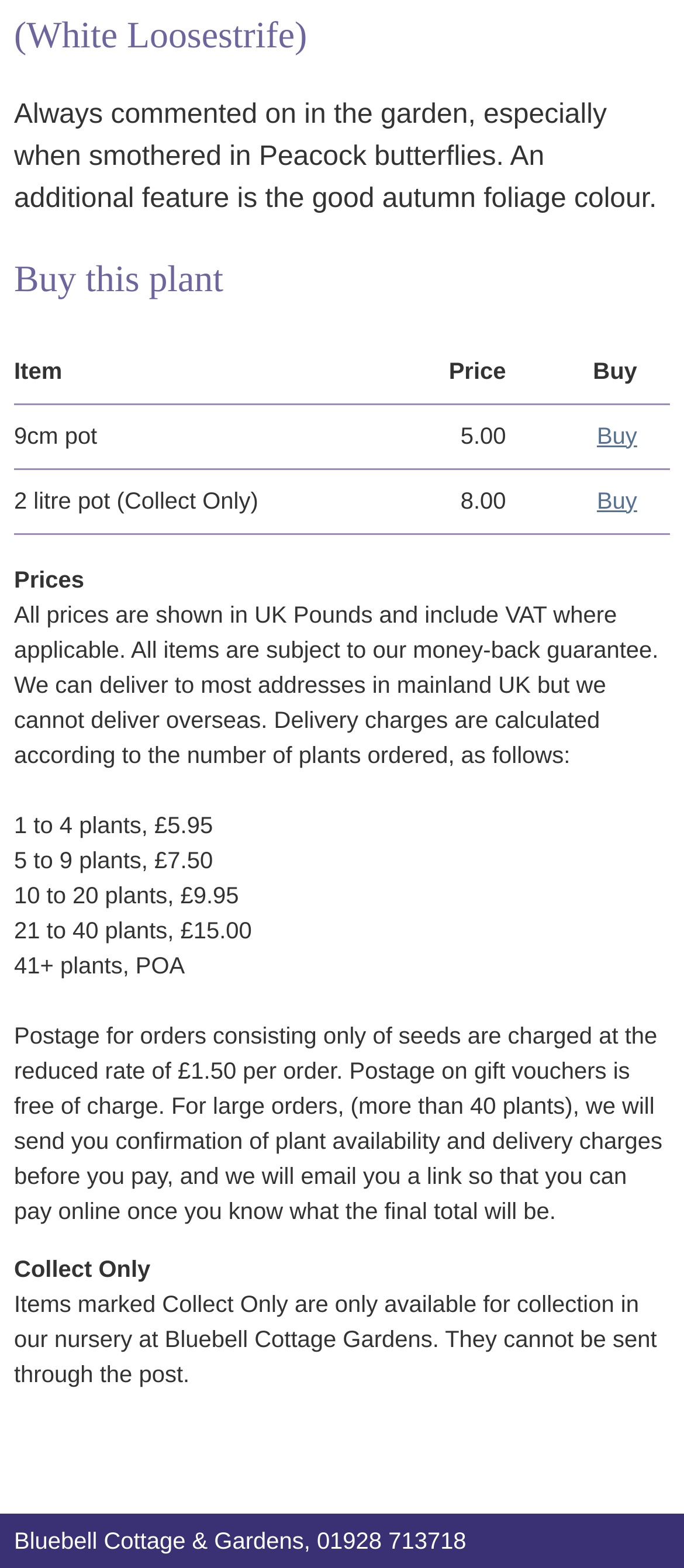Provide a single word or phrase to answer the given question: 
What is the condition for the 'Collect Only' items?

available for collection in nursery